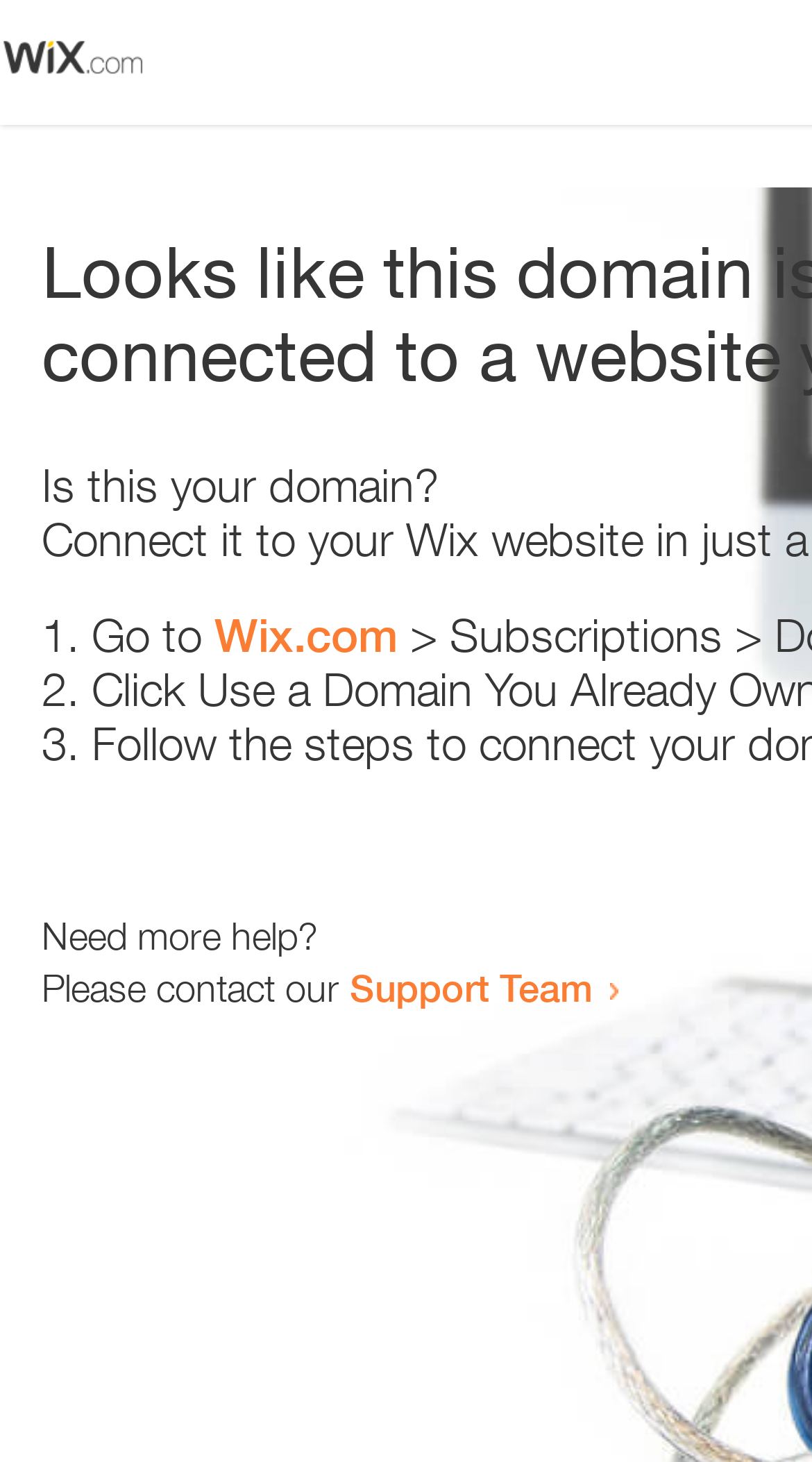Based on the element description parent_node: 首页, identify the bounding box of the UI element in the given webpage screenshot. The coordinates should be in the format (top-left x, top-left y, bottom-right x, bottom-right y) and must be between 0 and 1.

None